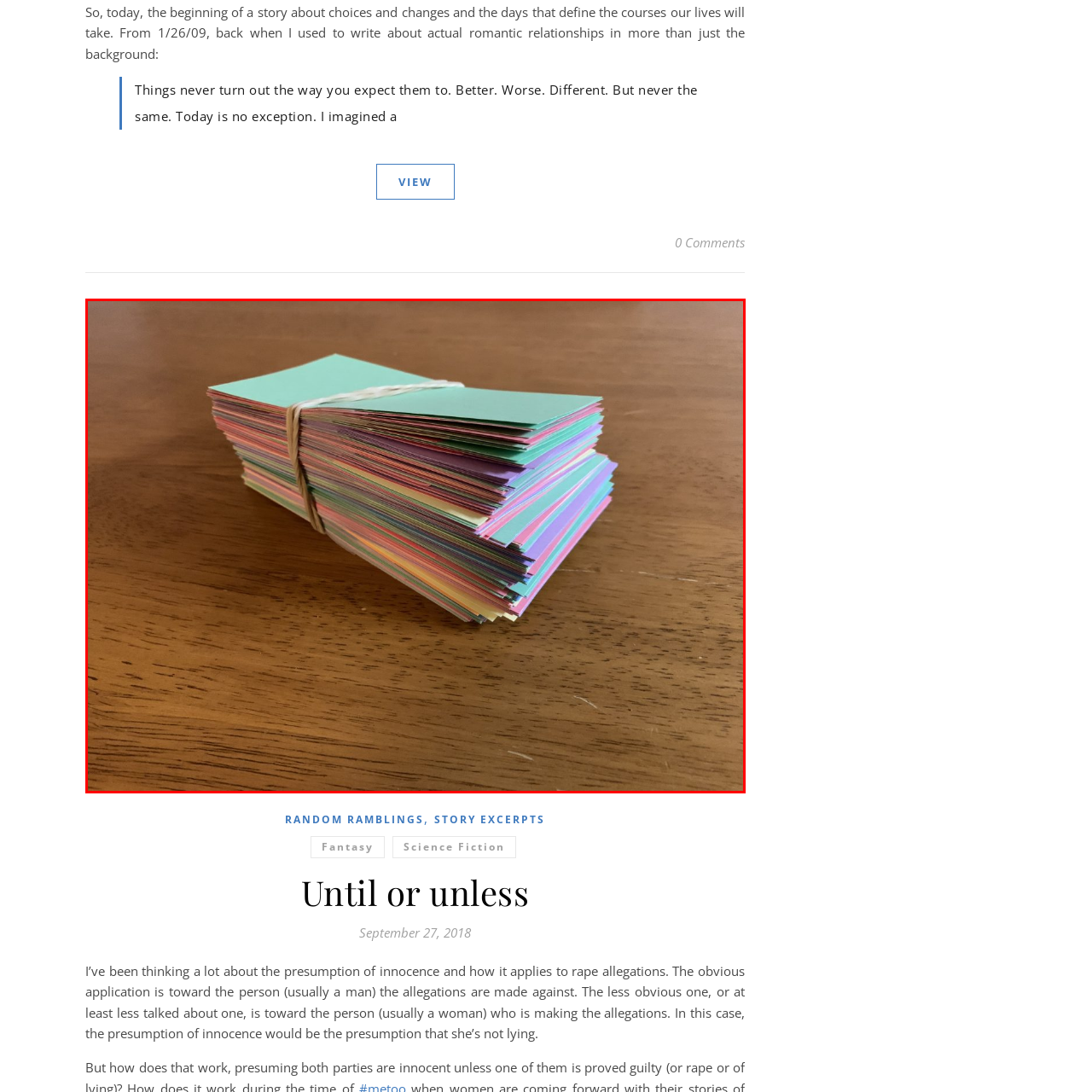What is the dominant color scheme of the index cards?
Analyze the image segment within the red bounding box and respond to the question using a single word or brief phrase.

Array of colors